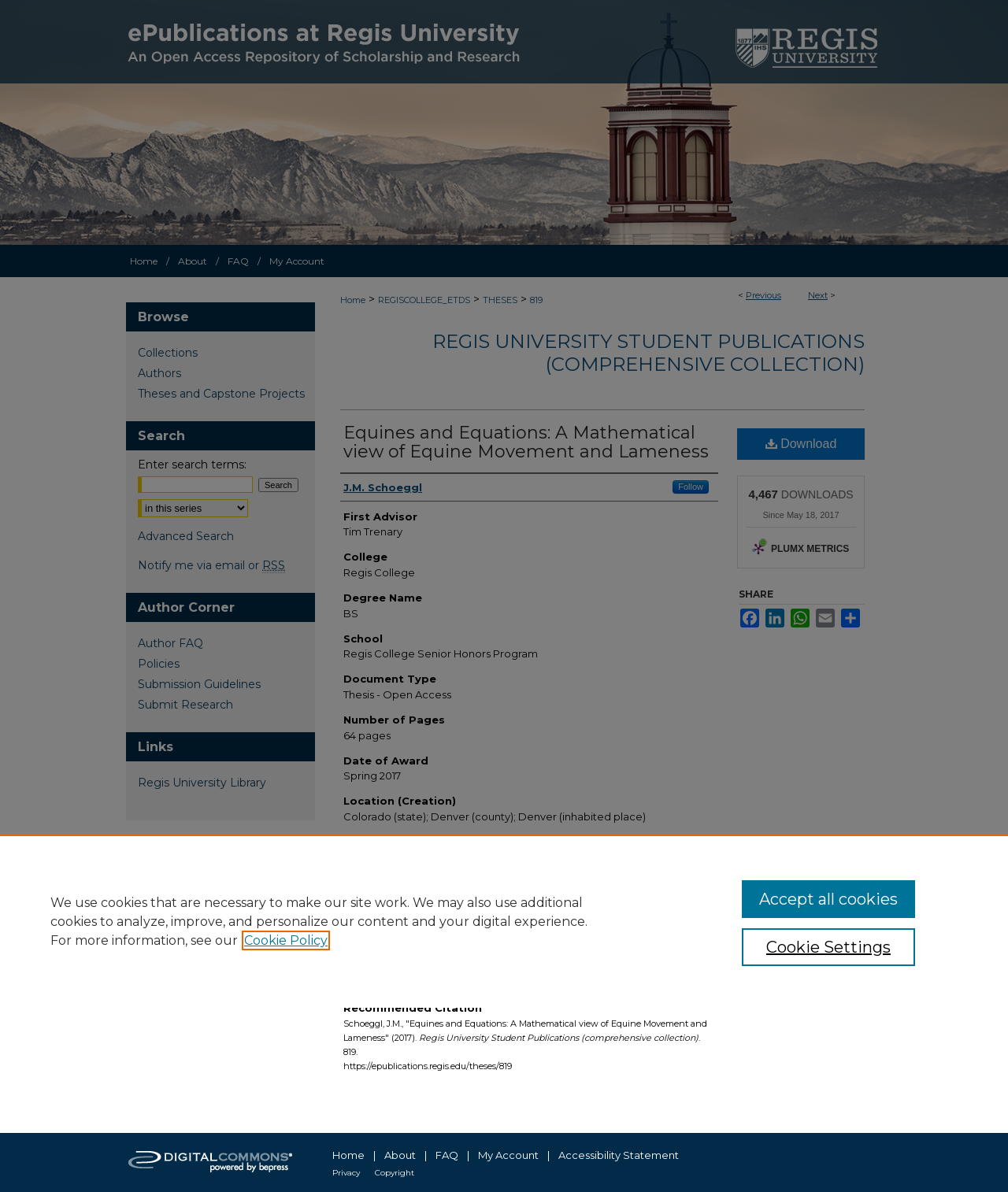What is the degree name of the publication?
Look at the image and construct a detailed response to the question.

The degree name can be found in the heading element with the text 'Degree Name' and the static text element with the text 'BS'.